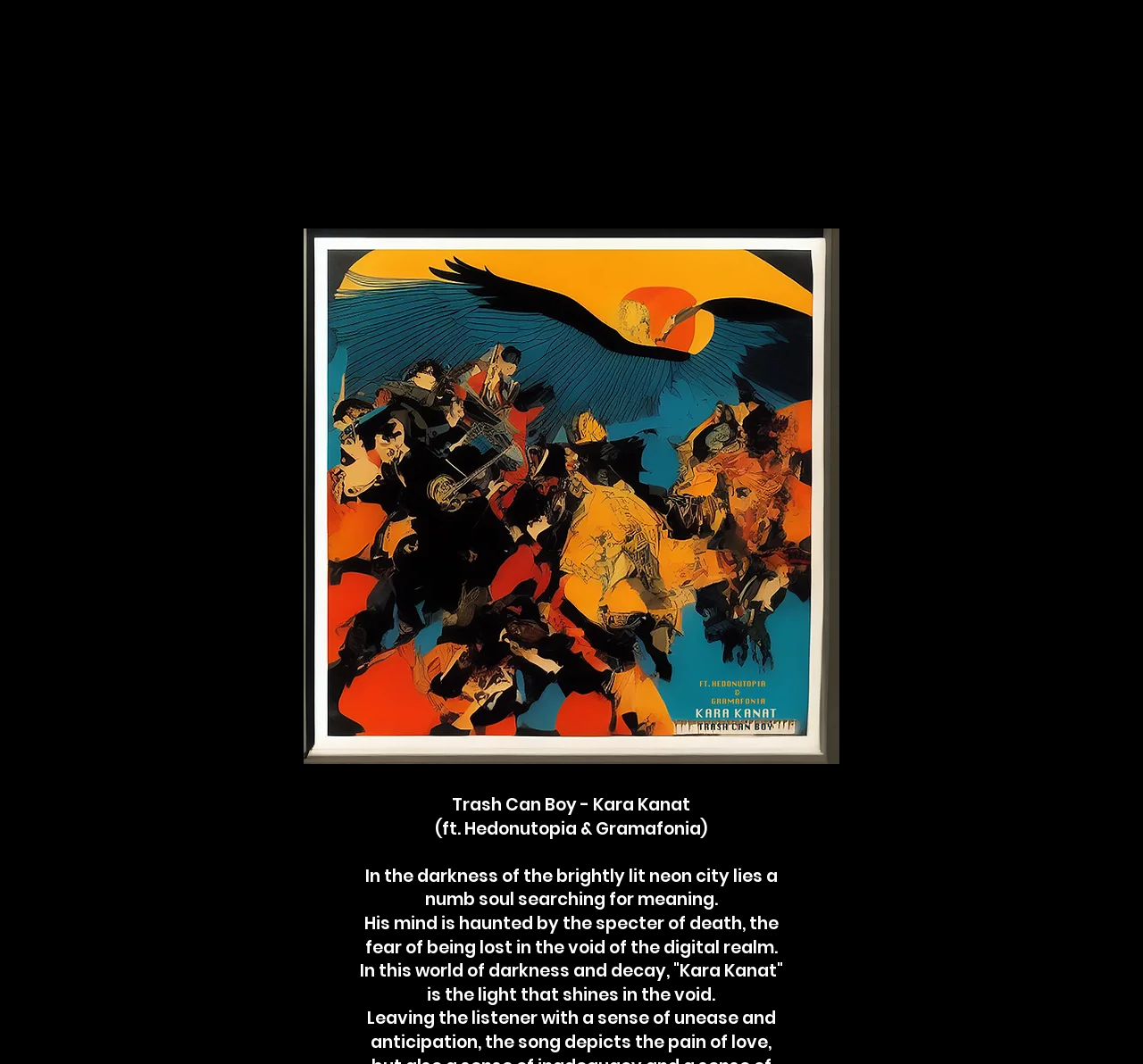Analyze the image and provide a detailed answer to the question: What is the mood of the album cover?

I determined the mood of the album cover by looking at the image element, which has a dark and muted color palette. The image also has a sense of mystery and introspection, which suggests a dark and moody mood.